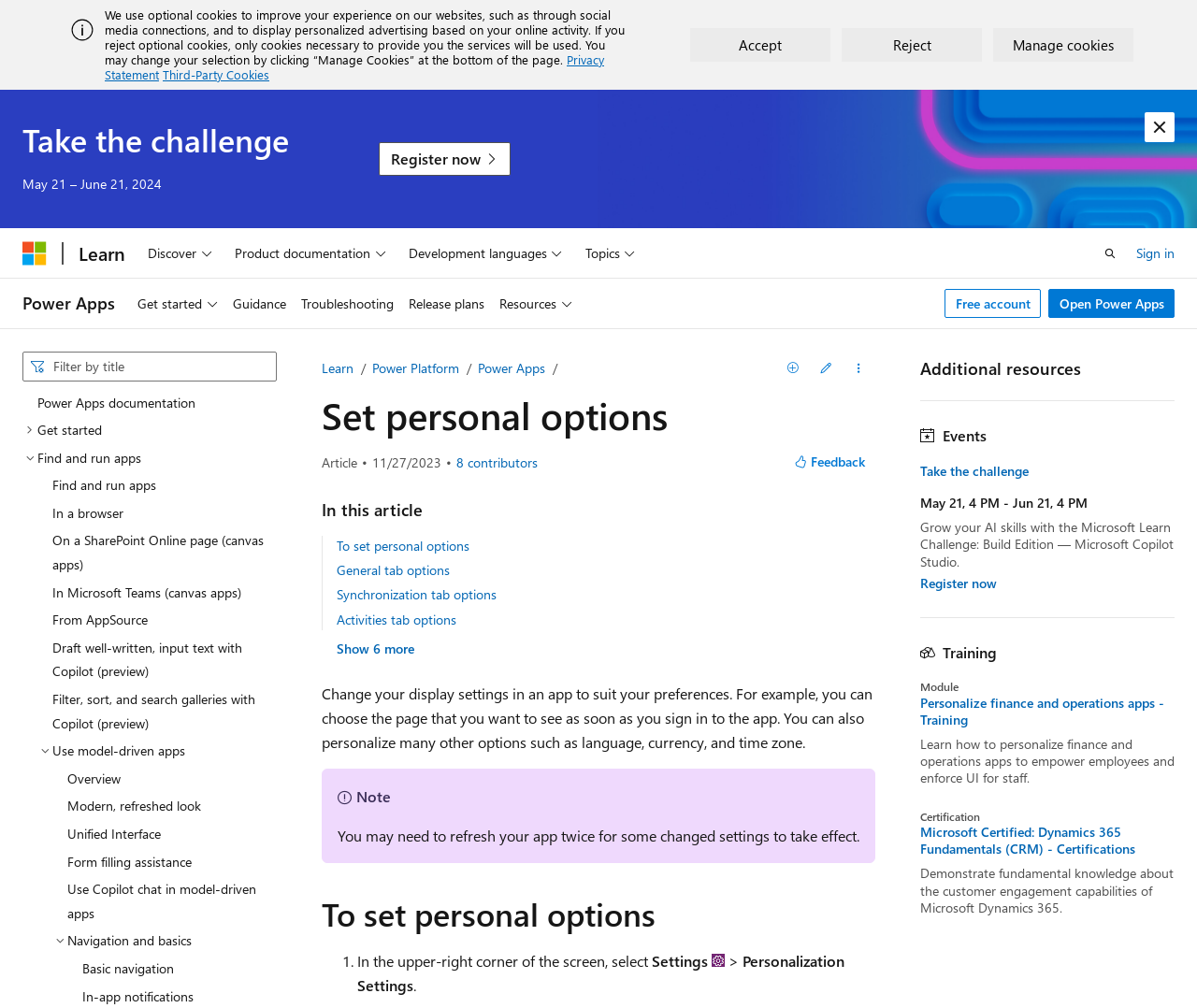Describe the webpage meticulously, covering all significant aspects.

This webpage is about setting personal options in Power Apps. At the top, there is a banner with a cookie policy notification, which includes an image, a description of the cookie policy, and buttons to accept, reject, or manage cookies. Below the banner, there is a heading "Take the challenge" with a registration link and a button to dismiss the alert.

On the top navigation bar, there are links to Microsoft, Learn, and Power Apps, as well as a search bar and a button to open the search. The navigation bar also includes a global navigation menu with buttons for Discover, Product documentation, Development languages, and Topics.

The main content of the page is divided into sections. The first section has a heading "Set personal options" and provides an overview of how to change display settings in an app to suit personal preferences. This section includes links to specific topics, such as the General tab options, Synchronization tab options, and Activities tab options.

The next section has a heading "In this article" and provides a list of links to specific topics within the article. There is also a button to show more links. Below this section, there is a paragraph of text that explains how to change display settings in an app.

The final section has a heading "To set personal options" and provides step-by-step instructions on how to set personal options, including selecting the Settings option in the upper-right corner of the screen. This section includes an image of the Options button for Power Apps.